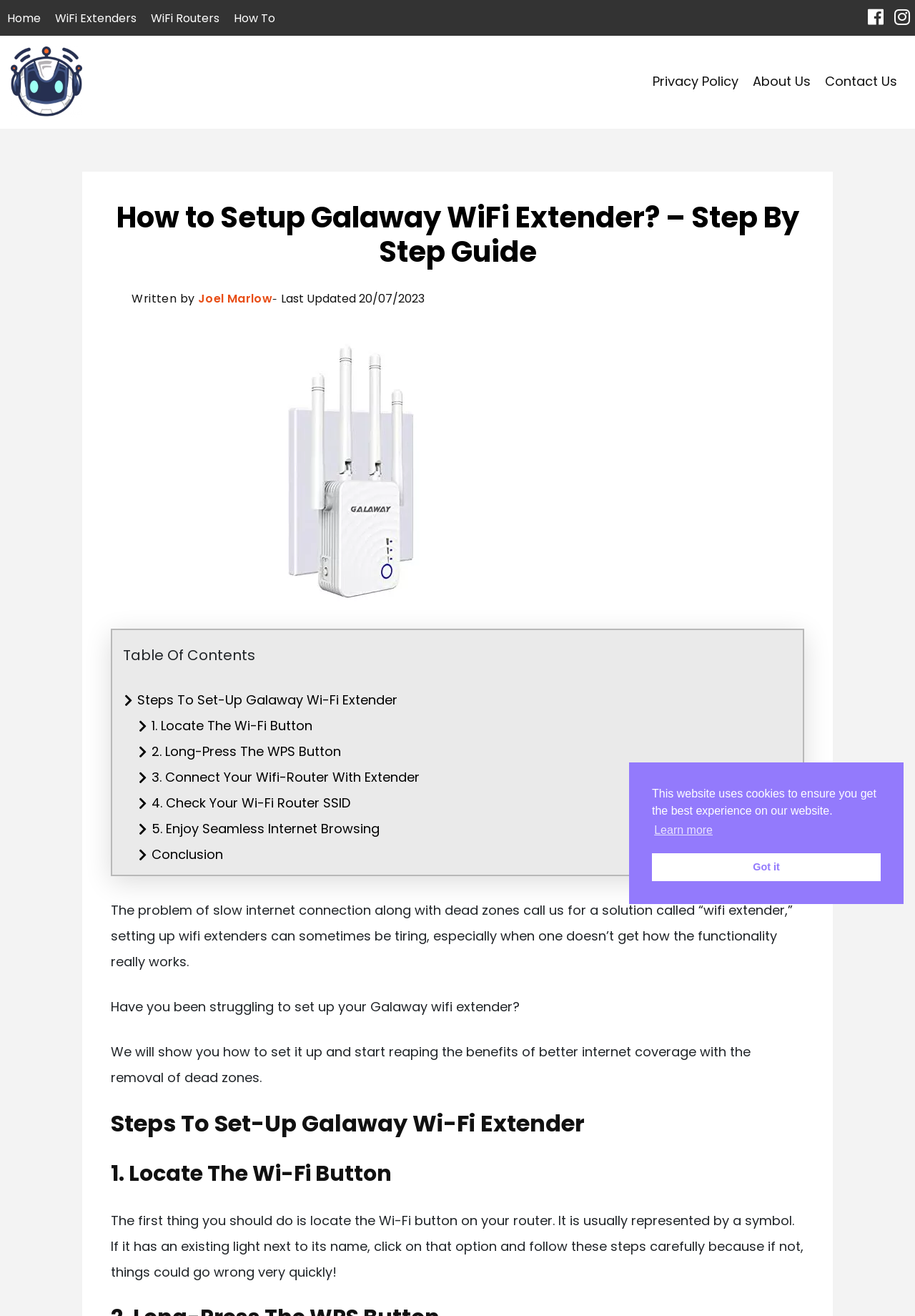Provide the bounding box coordinates, formatted as (top-left x, top-left y, bottom-right x, bottom-right y), with all values being floating point numbers between 0 and 1. Identify the bounding box of the UI element that matches the description: 2. Long-Press The WPS Button

[0.166, 0.564, 0.373, 0.578]